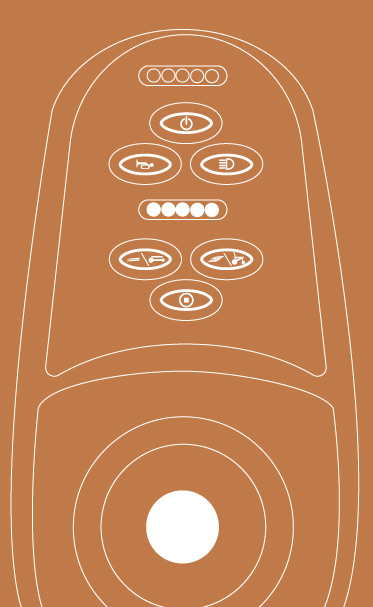Explain in detail what you see in the image.

The image depicts a control panel for an automatic wheelchair, designed for ease of use and accessibility. The controller features several important buttons and indicators arranged vertically. At the top, a power on/off button allows users to activate or deactivate the power of the wheelchair. Below that, an icon likely signifies a horn button, providing an auditory alert in various situations.

The central section includes a speed indicator, which helps users monitor their current speed, ensuring safe navigation. There is also a button labeled 'Contract Gear-(decelerate)', allowing the user to decrease speed or halt the movement as necessary.

At the bottom part of the control panel, the operational joystick guidance offers further assistance on how to maneuver the joystick for optimal control. The design emphasizes clarity, using intuitive icons to enhance usability for individuals with varying levels of mobility.

Overall, this control panel is an essential component of an automatic wheelchair, emphasizing both functionality and user-friendliness for enhanced independence and mobility.